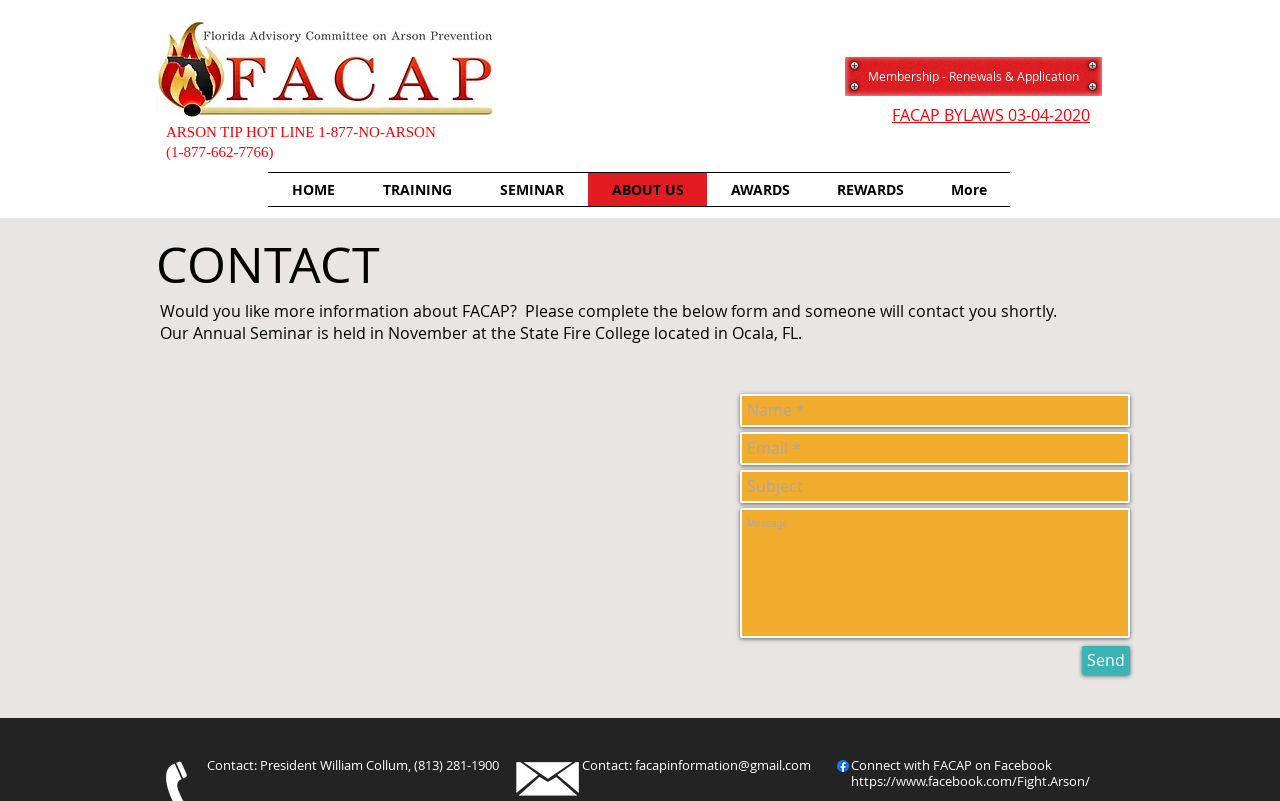Determine the bounding box coordinates for the clickable element to execute this instruction: "View the 'RECENT POSTS' section". Provide the coordinates as four float numbers between 0 and 1, i.e., [left, top, right, bottom].

None